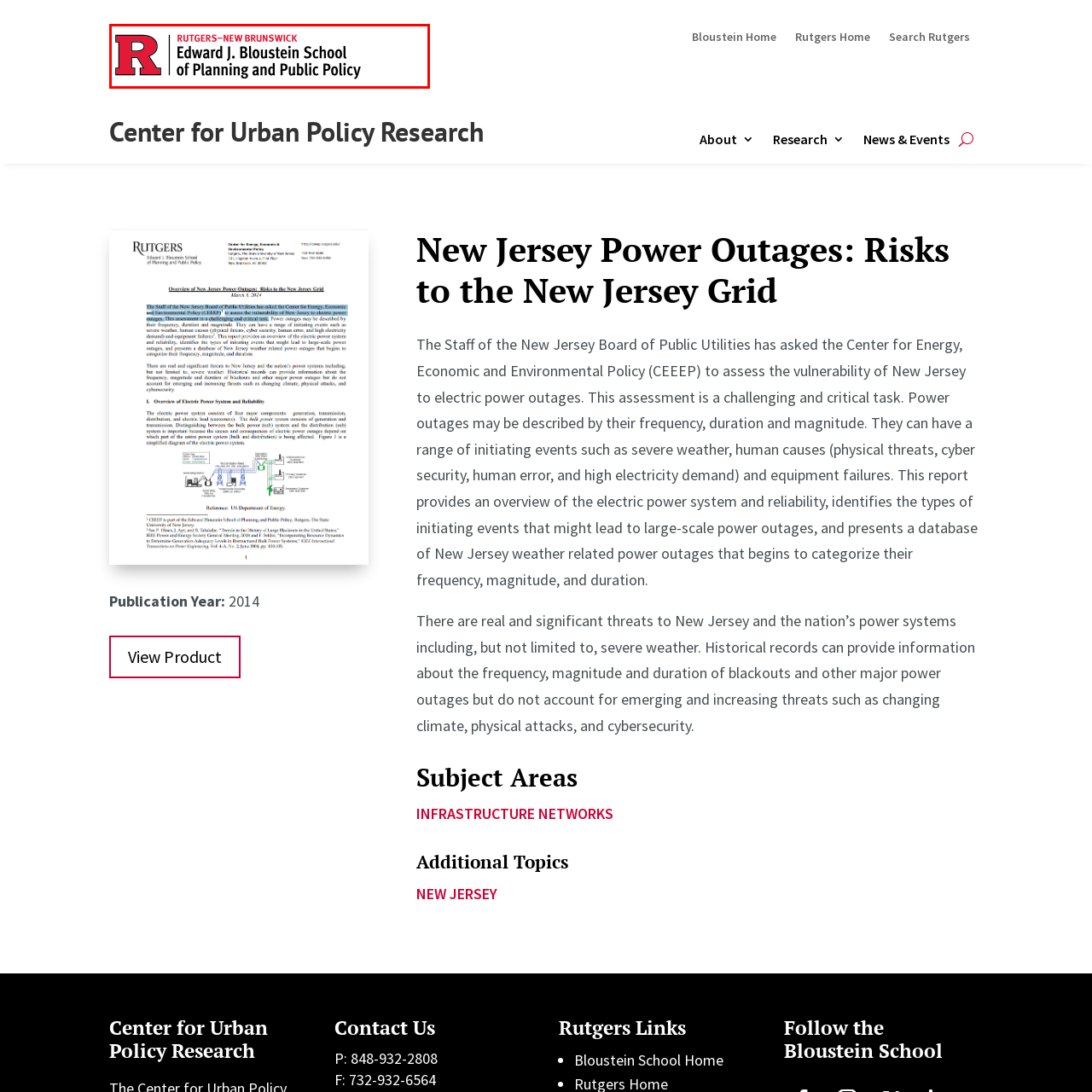View the segment outlined in white, What does the logo represent? 
Answer using one word or phrase.

blend of tradition and professionalism